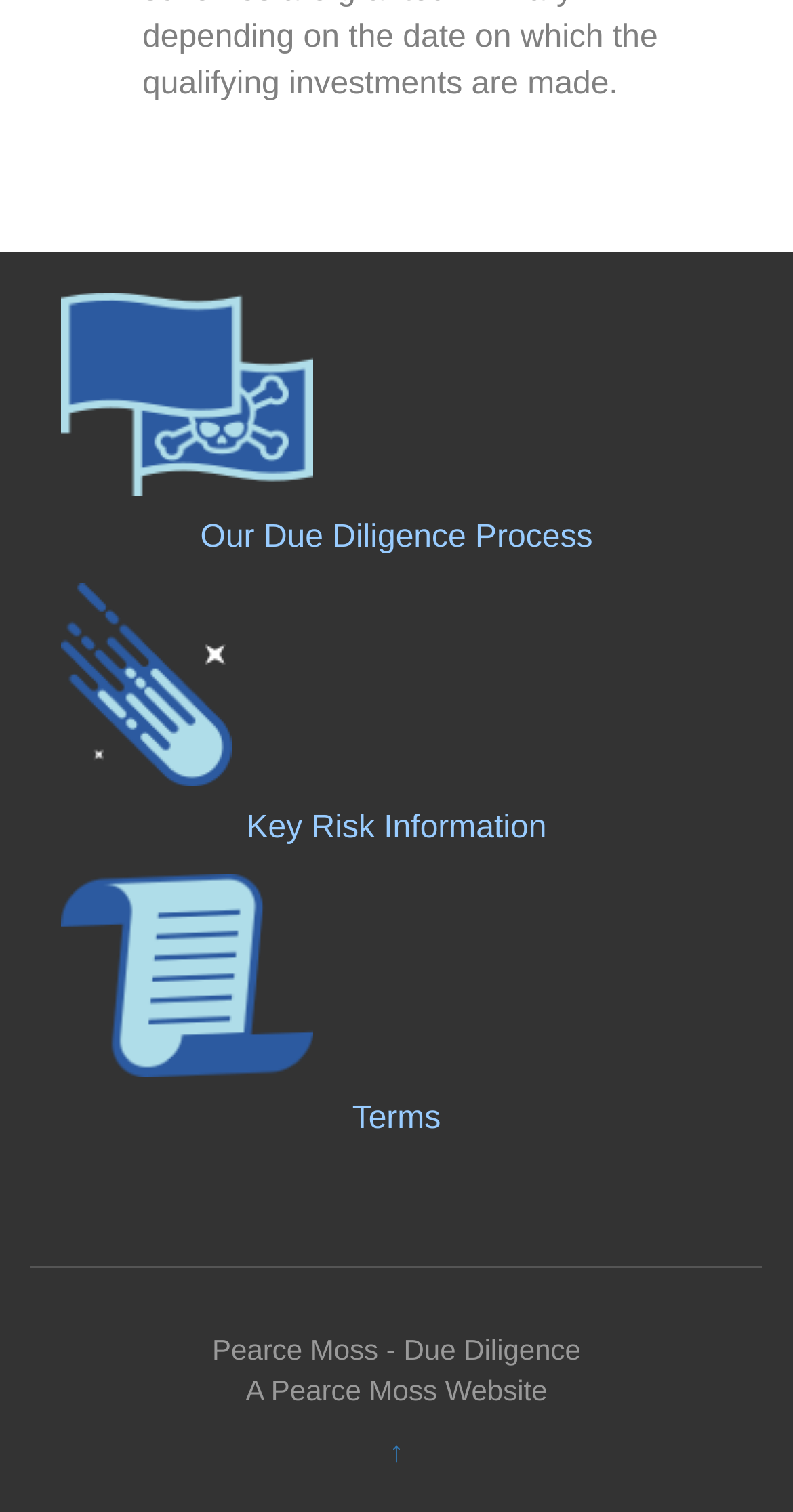Please give a succinct answer to the question in one word or phrase:
What is the third link on the webpage?

Terms